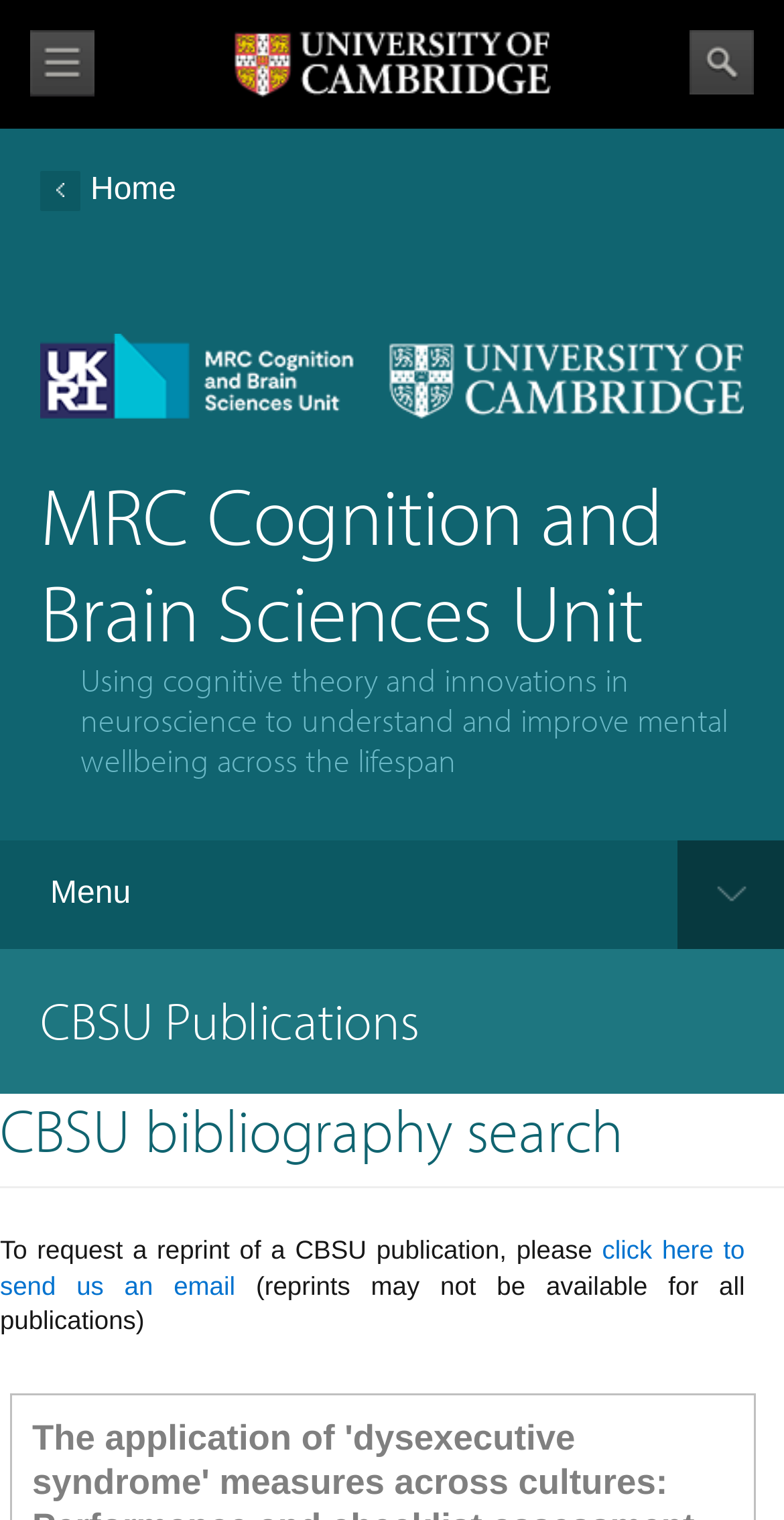Based on the provided description, "View menu", find the bounding box of the corresponding UI element in the screenshot.

[0.038, 0.02, 0.121, 0.063]